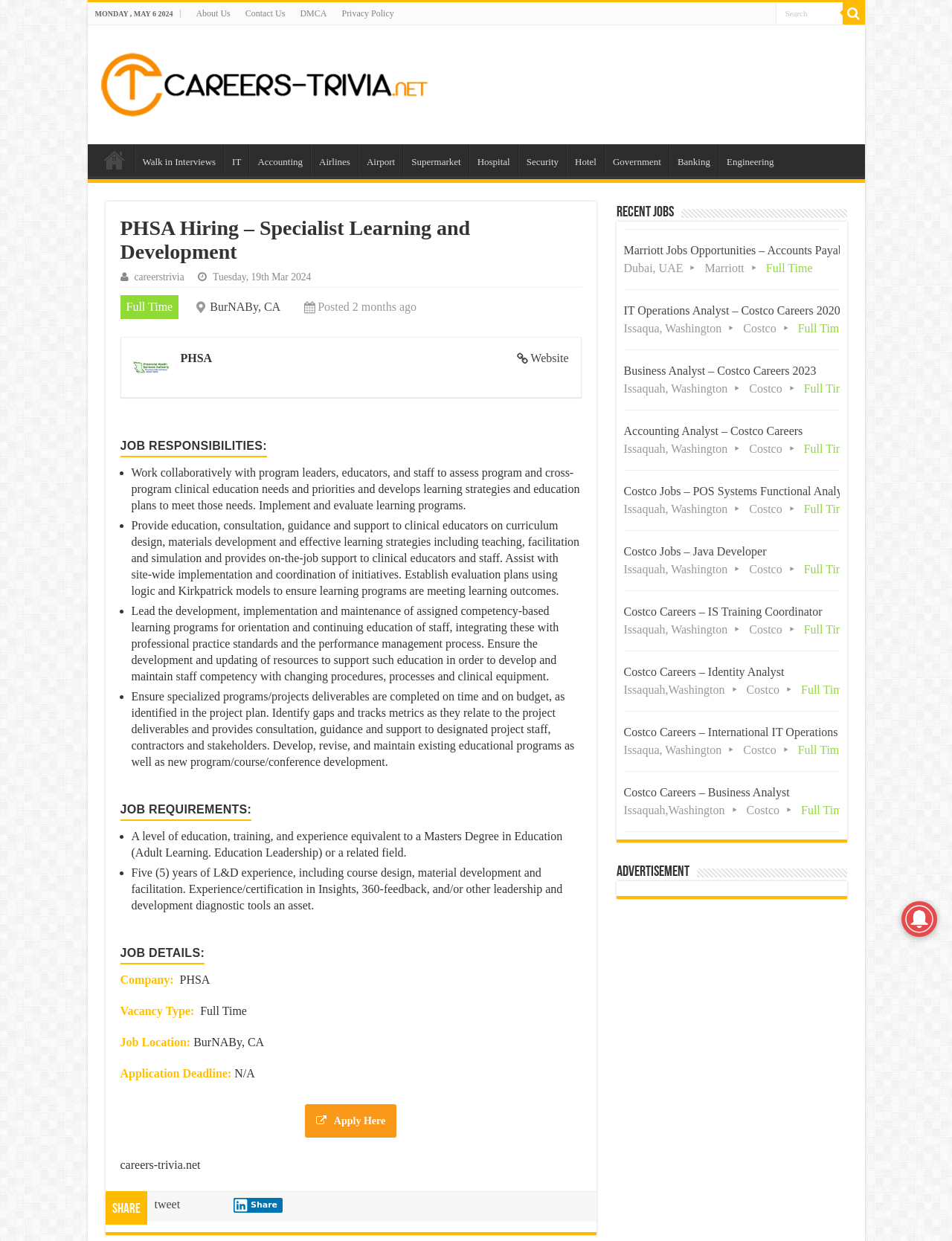Point out the bounding box coordinates of the section to click in order to follow this instruction: "Share the job posting".

[0.245, 0.965, 0.297, 0.977]